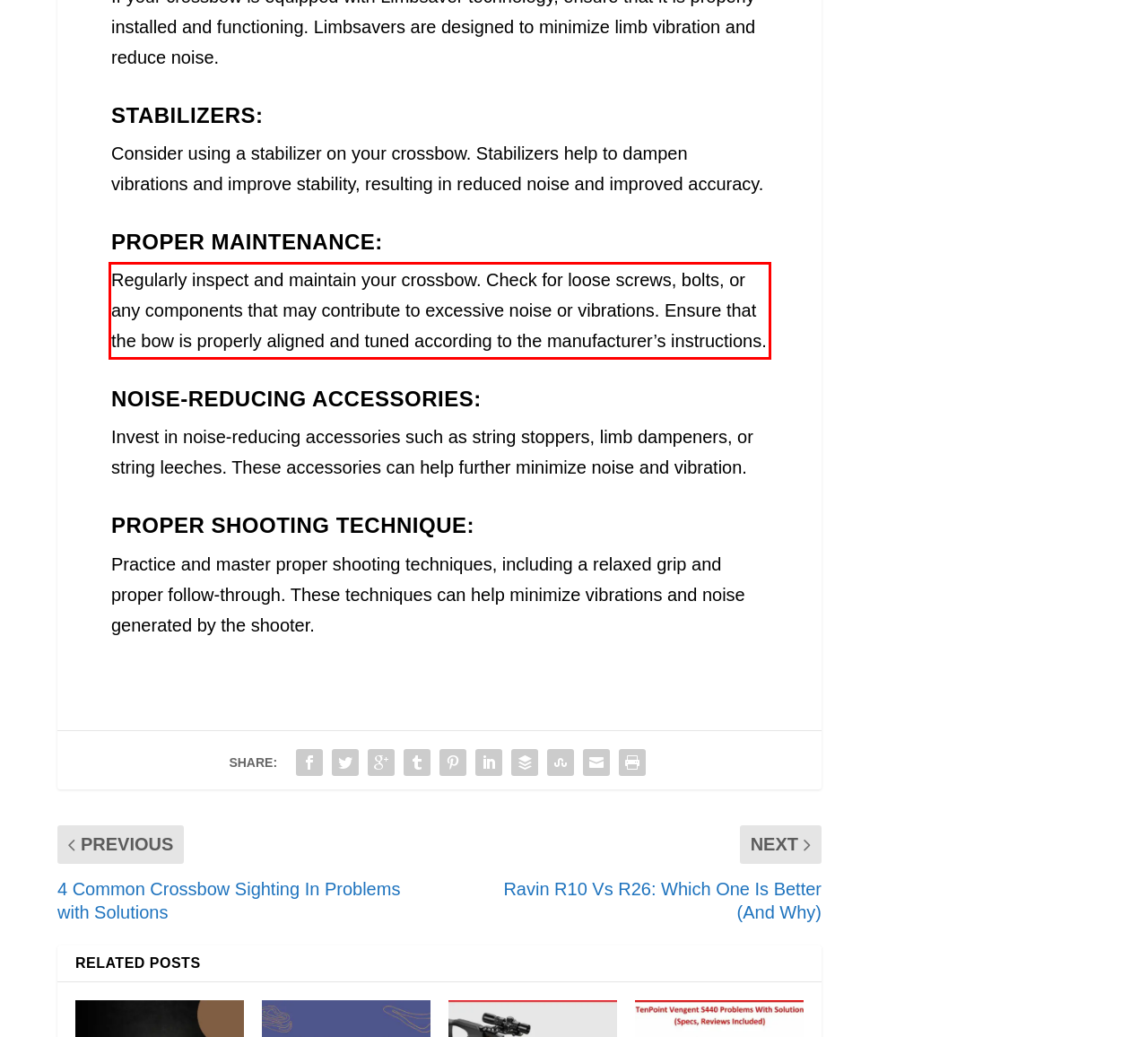Identify the text inside the red bounding box on the provided webpage screenshot by performing OCR.

Regularly inspect and maintain your crossbow. Check for loose screws, bolts, or any components that may contribute to excessive noise or vibrations. Ensure that the bow is properly aligned and tuned according to the manufacturer’s instructions.